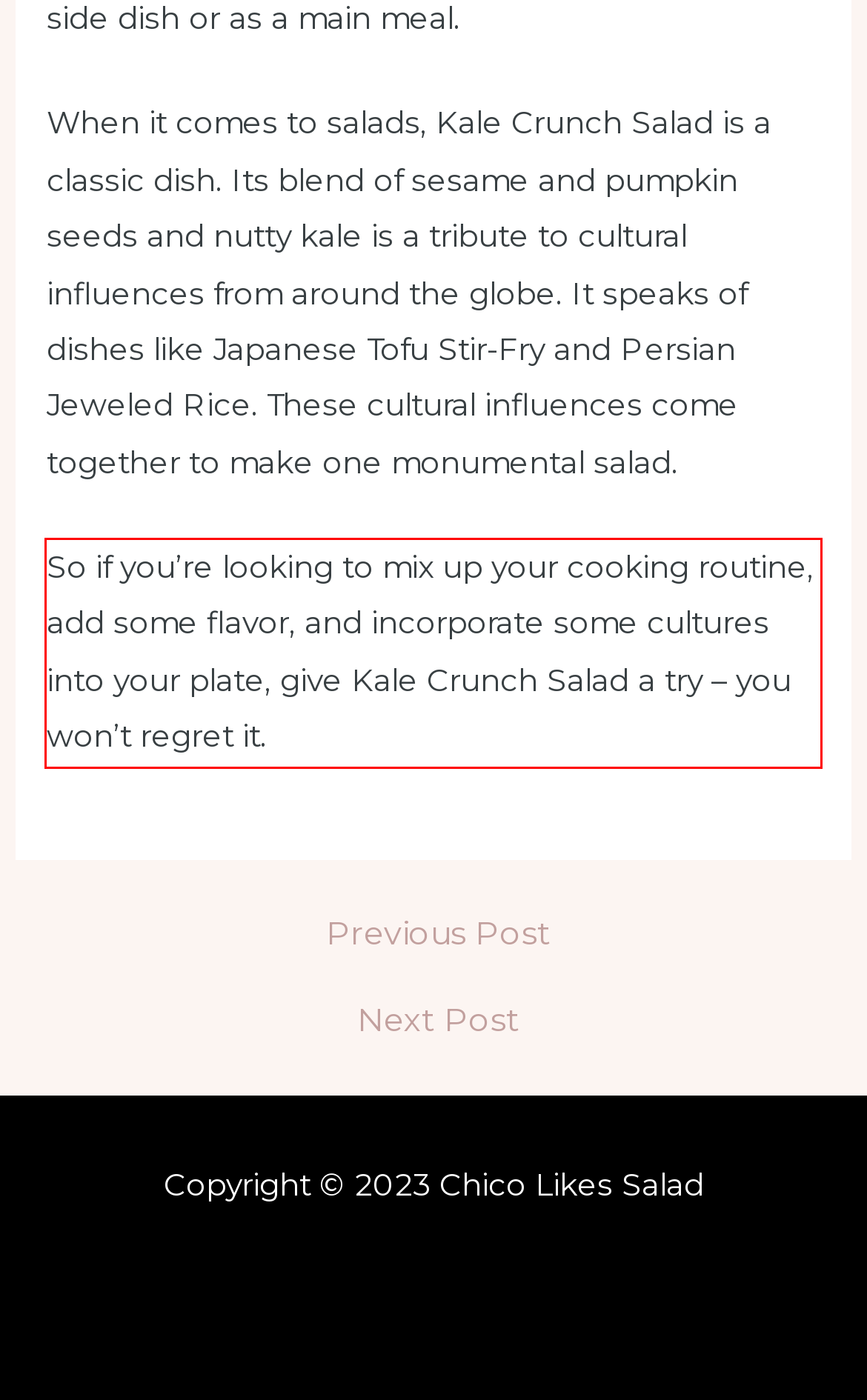Look at the webpage screenshot and recognize the text inside the red bounding box.

So if you’re looking to mix up your cooking routine, add some flavor, and incorporate some cultures into your plate, give Kale Crunch Salad a try – you won’t regret it.